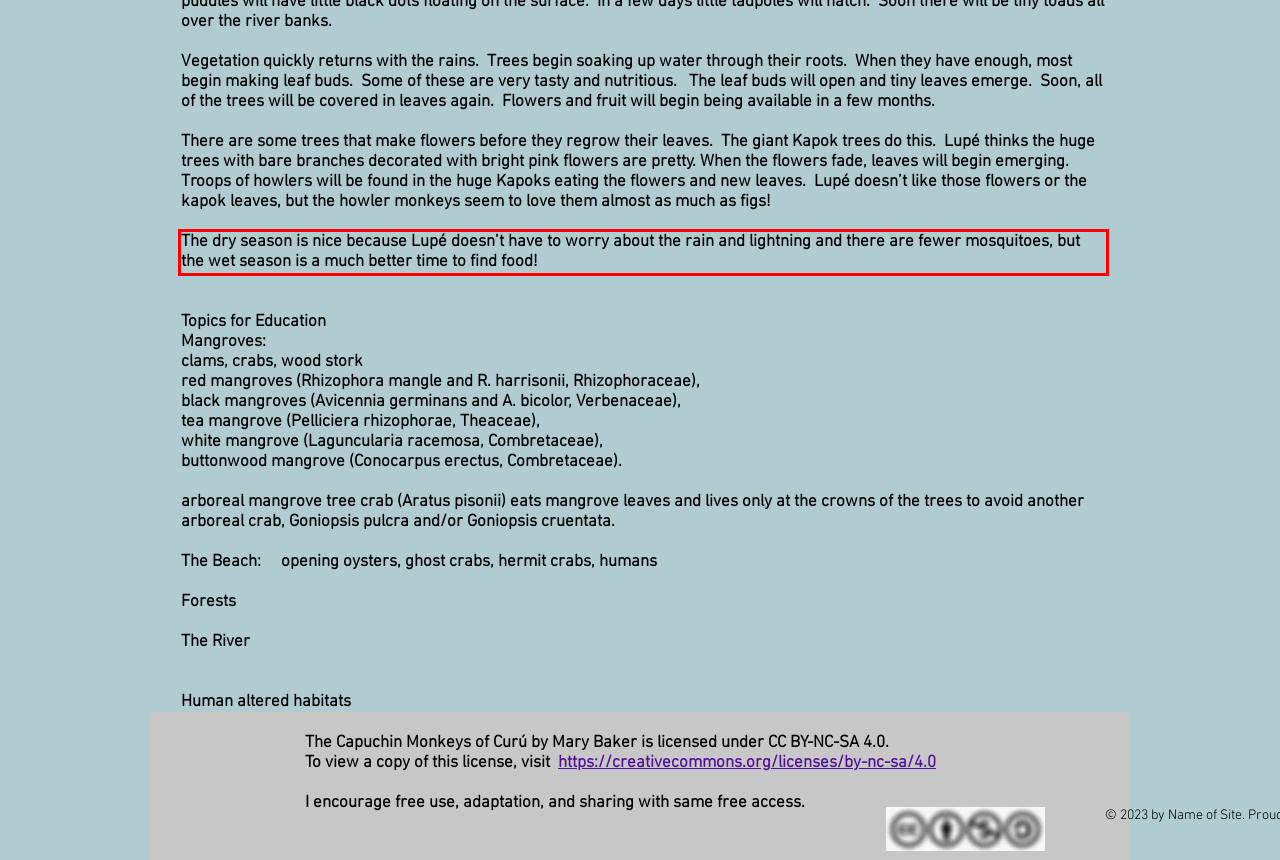You are provided with a screenshot of a webpage featuring a red rectangle bounding box. Extract the text content within this red bounding box using OCR.

The dry season is nice because Lupé doesn’t have to worry about the rain and lightning and there are fewer mosquitoes, but the wet season is a much better time to find food!